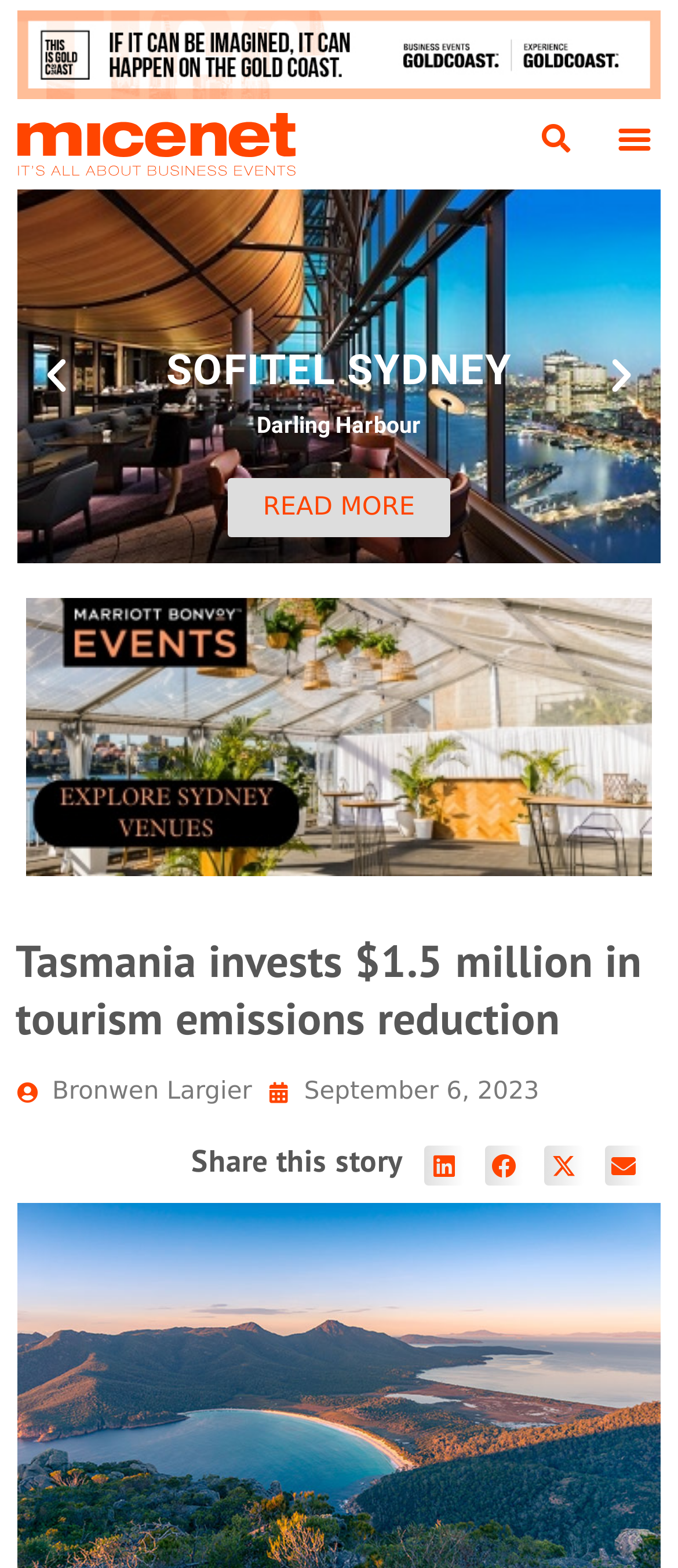Answer the question below in one word or phrase:
What is the author of the article?

Bronwen Largier